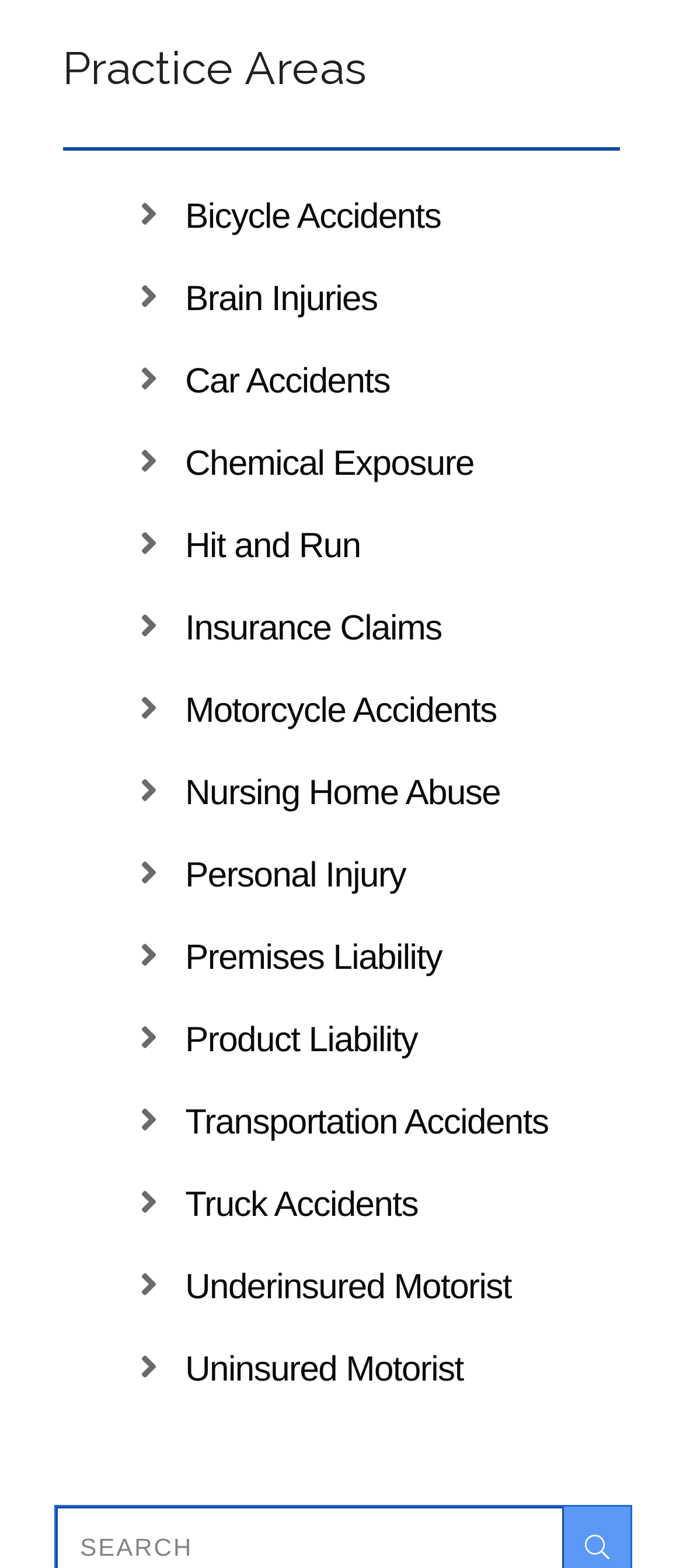What is the topic of the link located at the top-left corner of the webpage? From the image, respond with a single word or brief phrase.

Bicycle Accidents